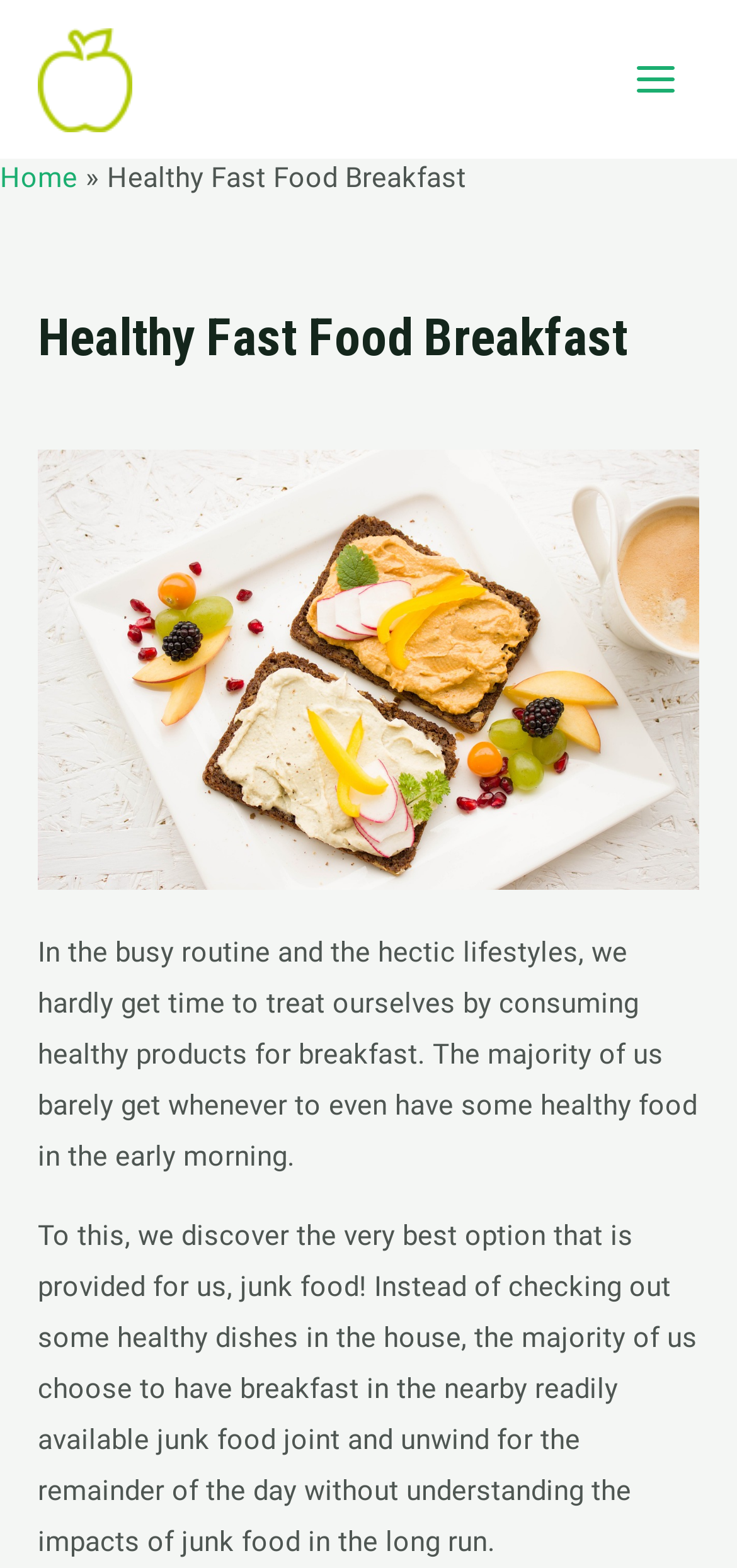Offer a meticulous description of the webpage's structure and content.

The webpage is about healthy fast food breakfast options. At the top left corner, there is a logo of "healthyfoodtips" accompanied by a link to the website. On the top right corner, there is a main menu button with an image. Below the logo, there is a navigation section with breadcrumbs, which includes a link to the home page and a static text "Healthy Fast Food Breakfast". 

Below the navigation section, there is a header with a heading that also reads "Healthy Fast Food Breakfast". Underneath the header, there is a large image related to breakfast, healthy food, and hummus. 

The main content of the webpage is divided into two paragraphs. The first paragraph discusses how people often neglect to consume healthy products for breakfast due to their busy routines and hectic lifestyles. The second paragraph talks about how people often opt for junk food instead of preparing healthy meals at home, without realizing the long-term effects of junk food.